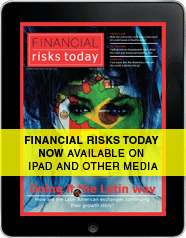Reply to the question with a brief word or phrase: What is the color of the main title?

bold red